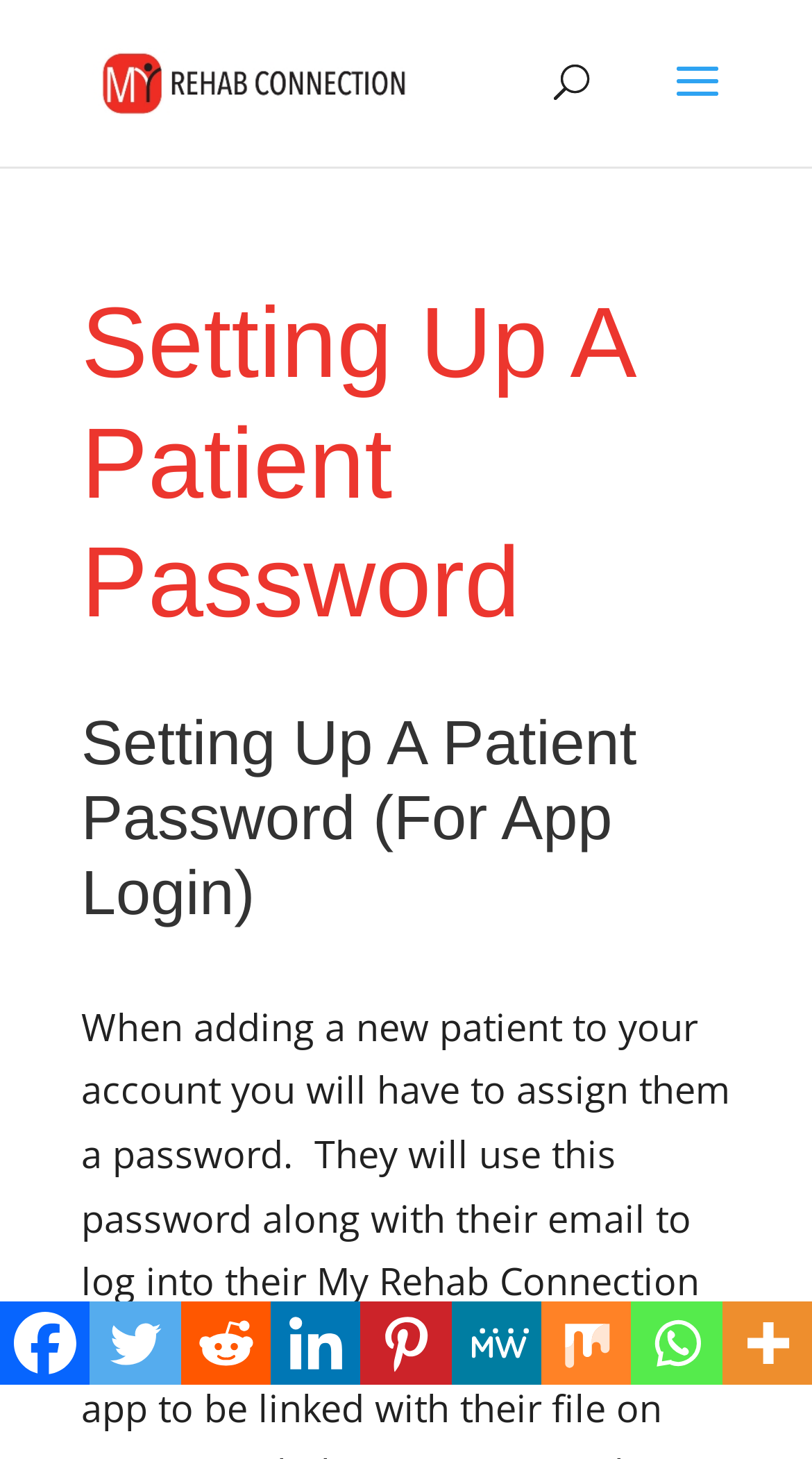Using the description: "aria-label="Reddit" title="Reddit"", identify the bounding box of the corresponding UI element in the screenshot.

[0.222, 0.892, 0.333, 0.949]